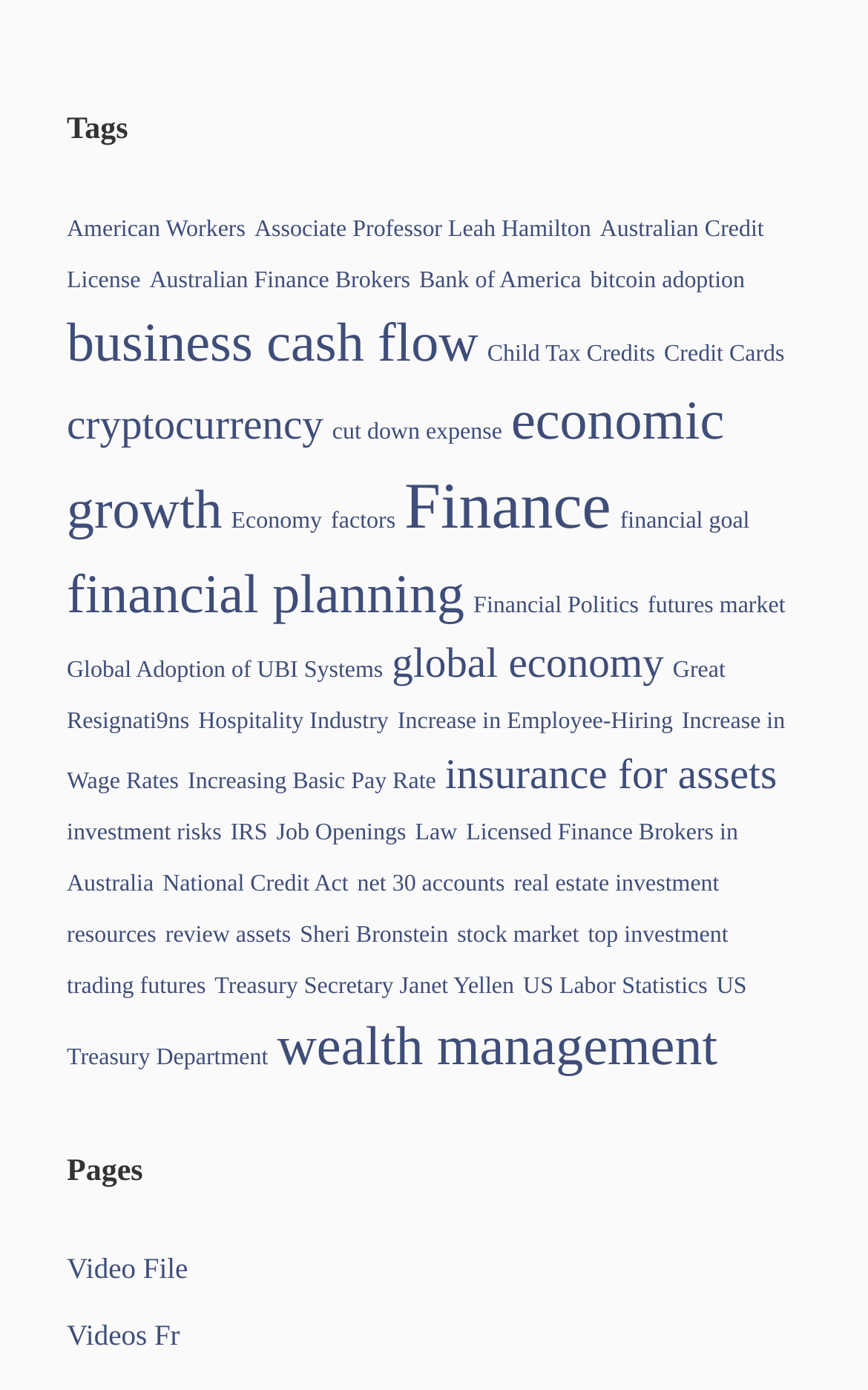Can you provide the bounding box coordinates for the element that should be clicked to implement the instruction: "Watch the 'Video File'"?

[0.077, 0.9, 0.217, 0.924]